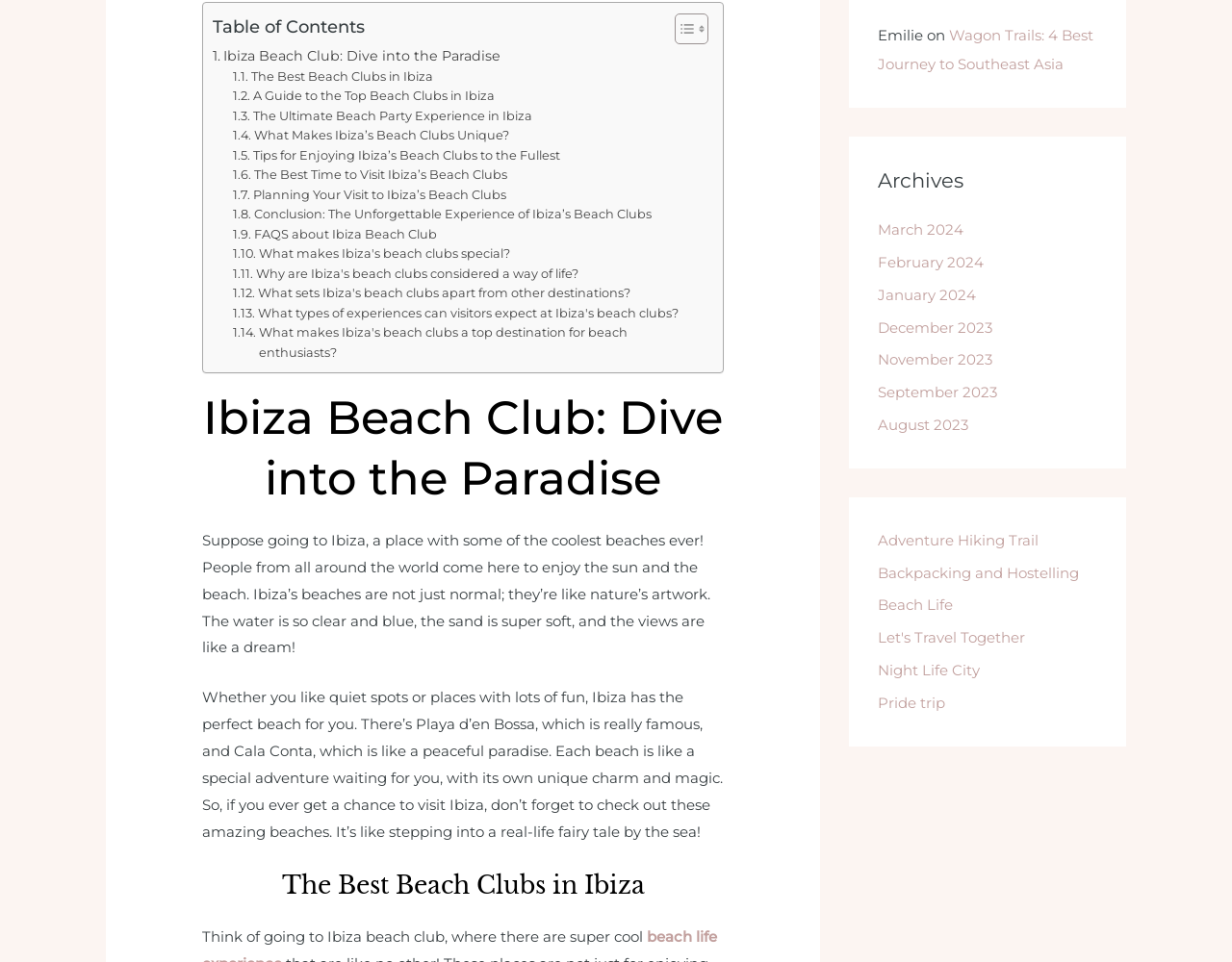Please locate the clickable area by providing the bounding box coordinates to follow this instruction: "View recent comments".

[0.712, 0.022, 0.891, 0.082]